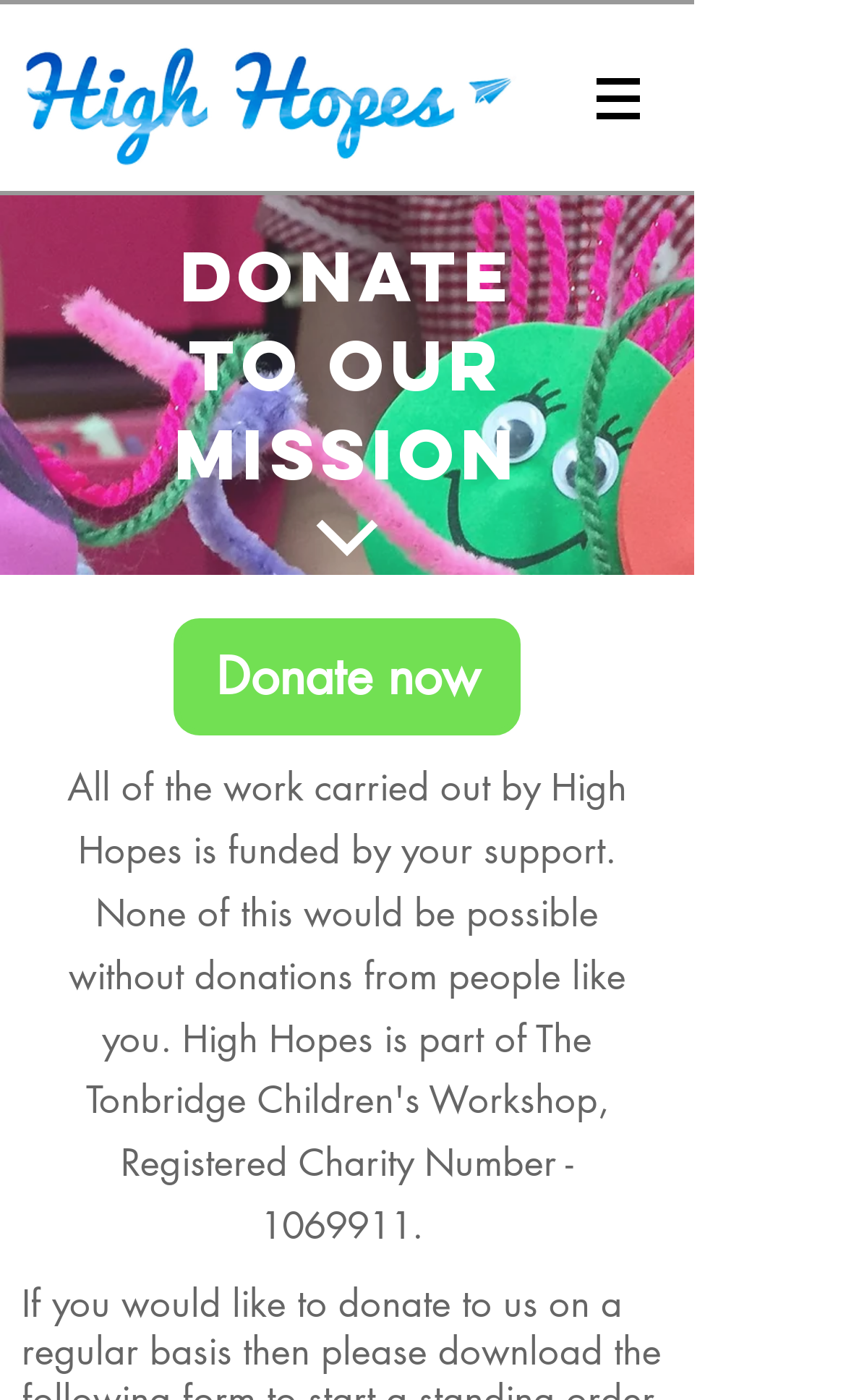What is the format of the donation amount?
Answer the question using a single word or phrase, according to the image.

Not specified